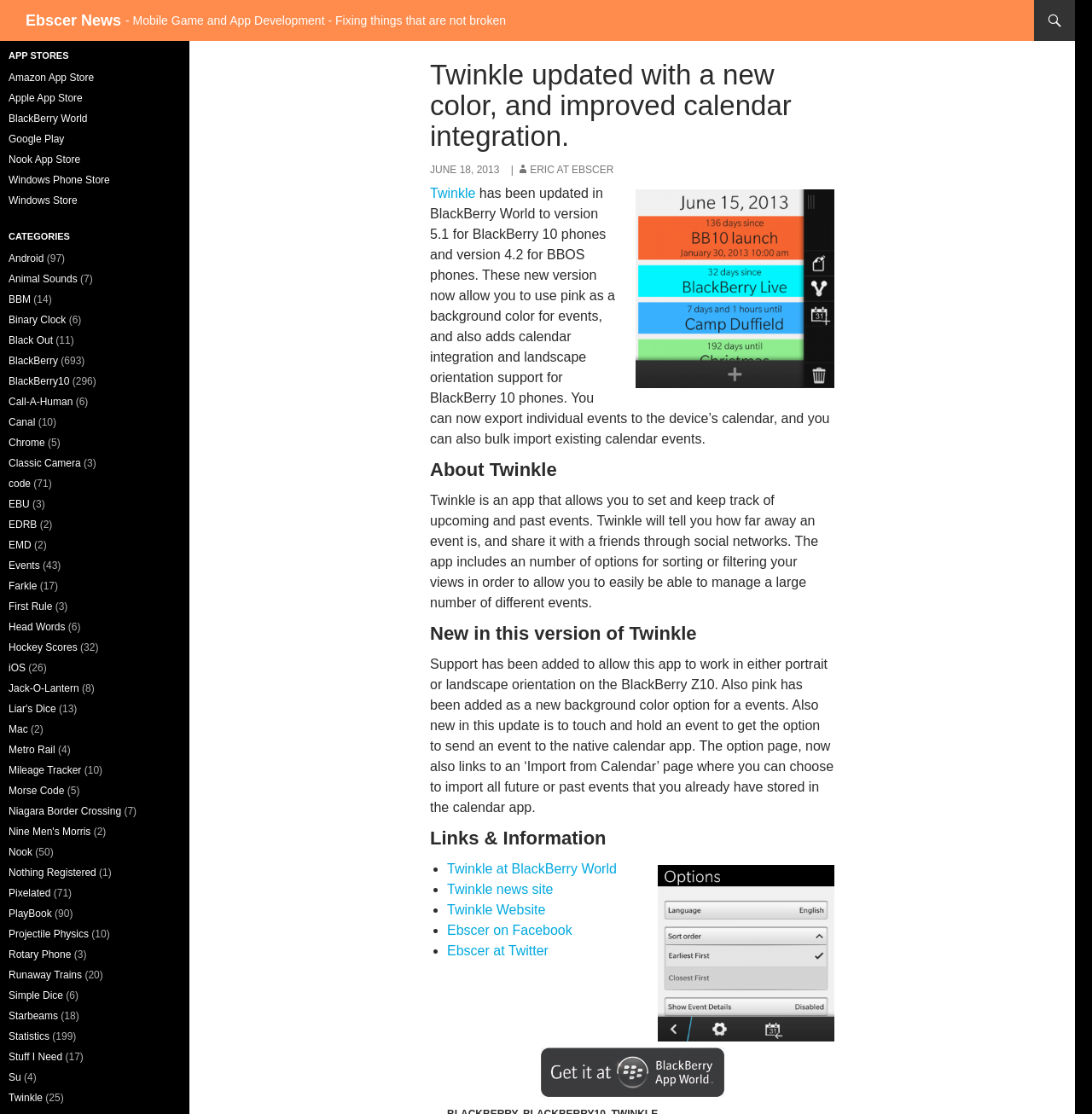What is the purpose of the Twinkle app?
Can you offer a detailed and complete answer to this question?

The question is asking about the purpose of the Twinkle app. From the webpage, we can see that the text 'Twinkle is an app that allows you to set and keep track of upcoming and past events.' is present, which indicates that the purpose of the app is to set and keep track of upcoming and past events.